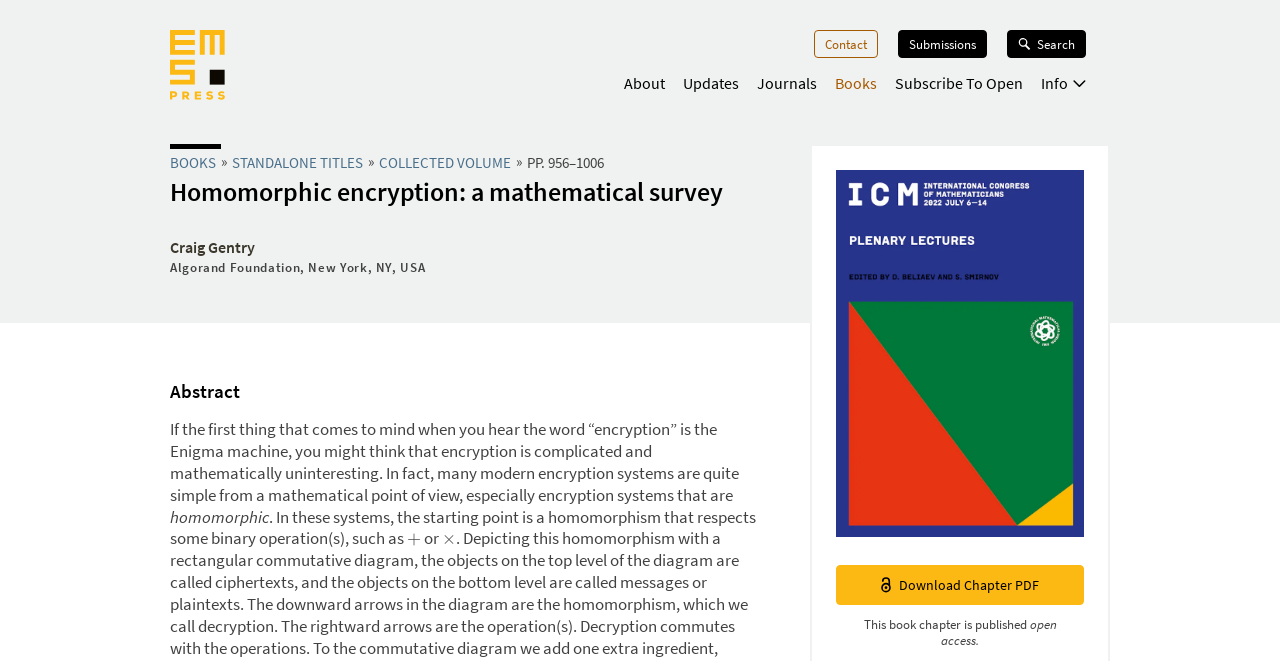Extract the primary headline from the webpage and present its text.

Homomorphic encryption: a mathematical survey